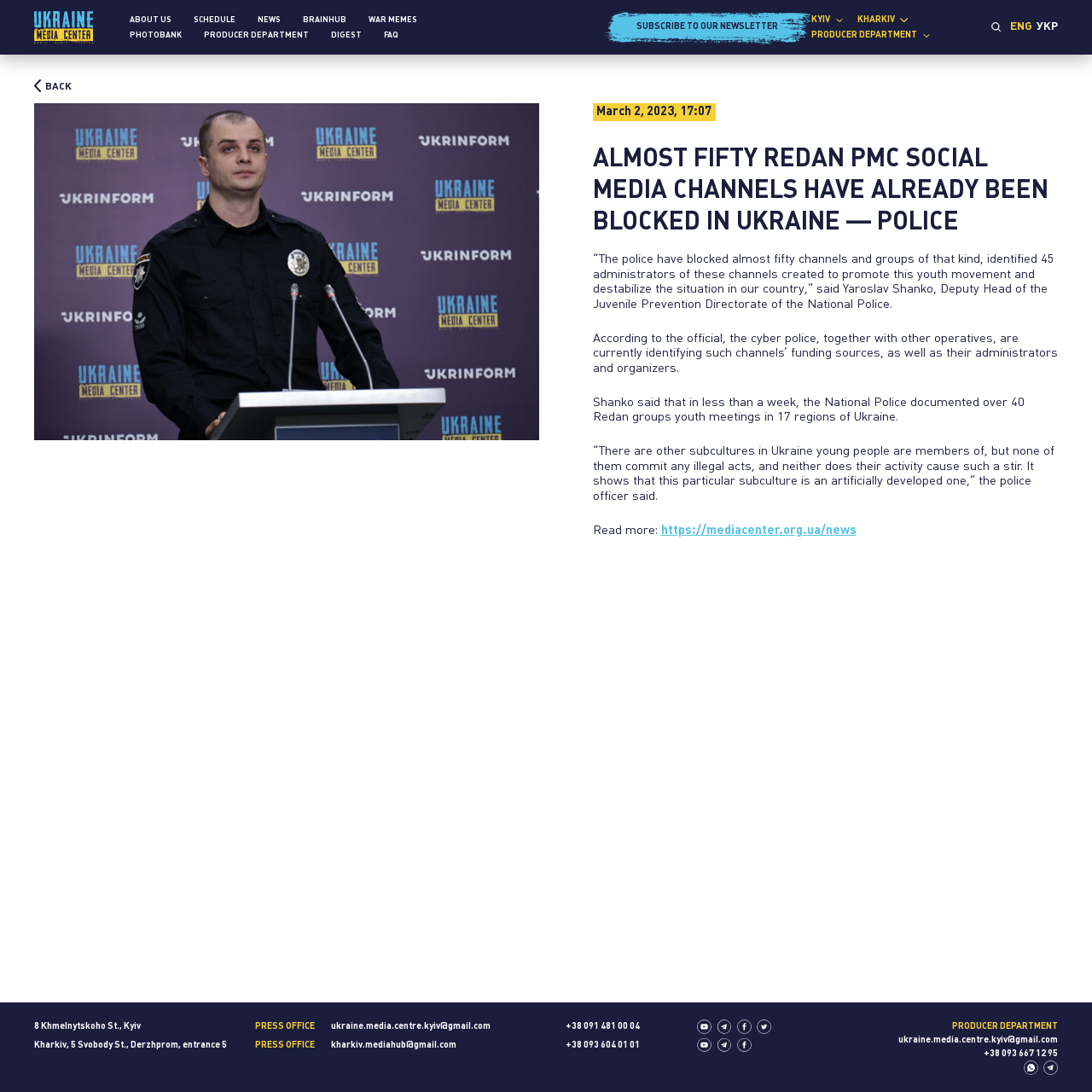Find the coordinates for the bounding box of the element with this description: "parent_node: ABOUT US".

[0.031, 0.01, 0.085, 0.04]